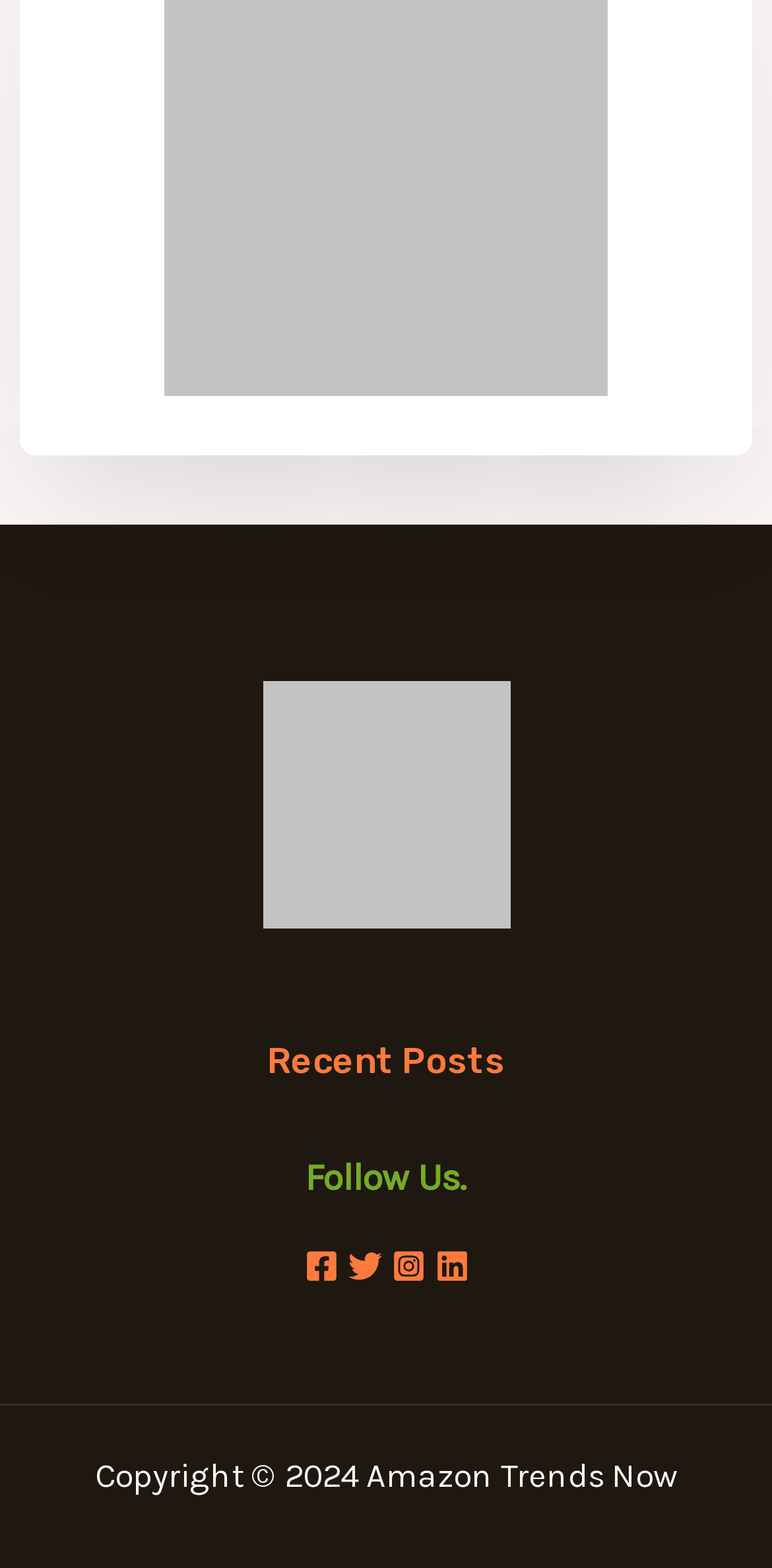Use a single word or phrase to answer the following:
What social media platforms are listed?

Facebook, Twitter, Instagram, Linkedin